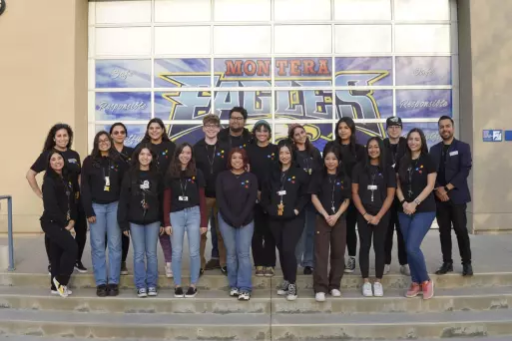Give a thorough and detailed caption for the image.

The image features a group of students and staff gathered together on the steps in front of a school building. They are dressed in matching black shirts and are positioned in a semi-circle. In the background, there is a vibrant mural that reads "MONTERA EAGLES," which suggests school pride and identity. The students appear engaged and happy, reflecting a sense of community and teamwork. This gathering likely represents a special event or initiative related to the school, emphasizing collaboration and support among students and educators.